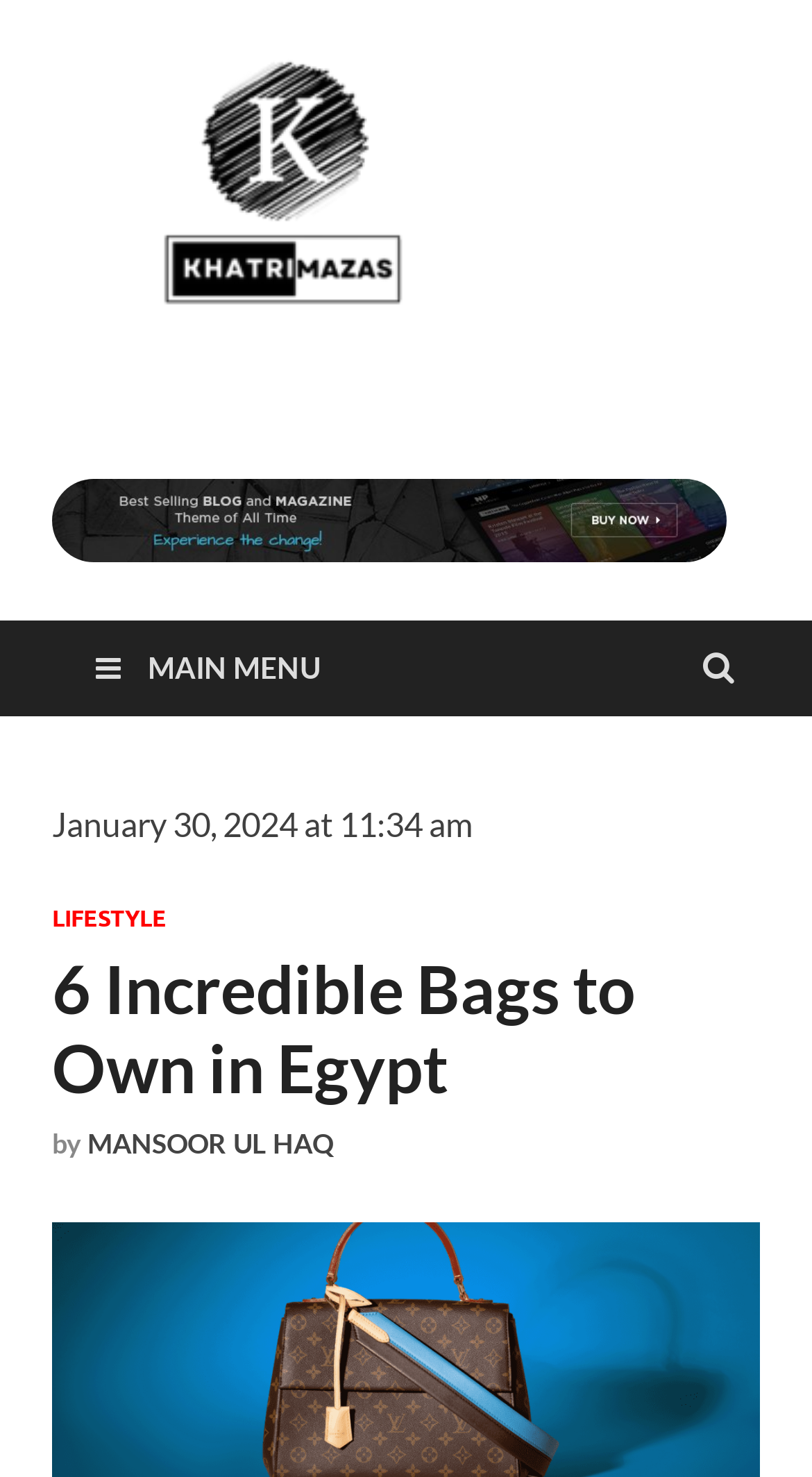Locate the headline of the webpage and generate its content.

6 Incredible Bags to Own in Egypt